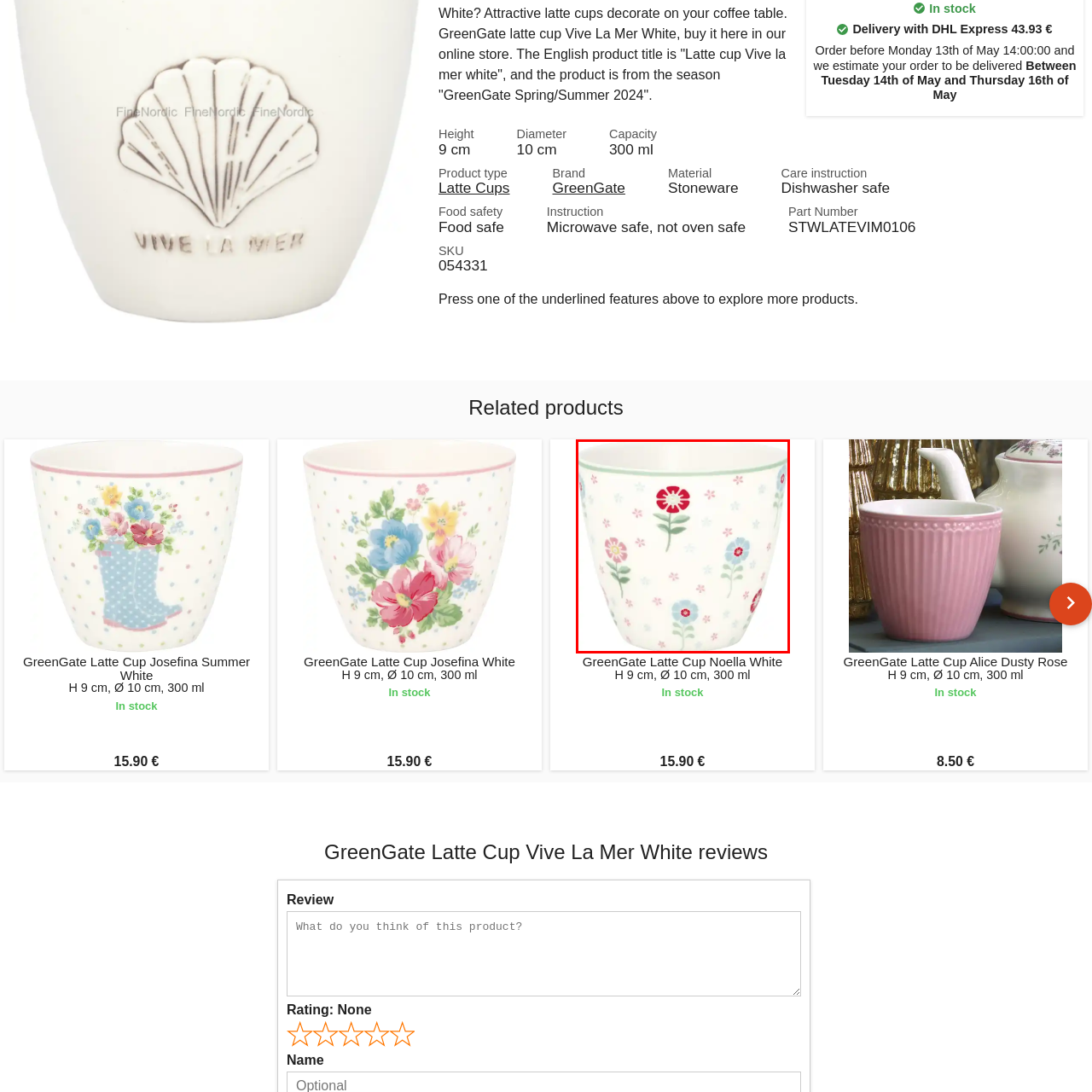Elaborate on the visual details of the image contained within the red boundary.

This image showcases a charming GreenGate Latte Cup named "Noella White." The cup features an enchanting floral pattern adorned with colorful flowers in hues of red, pink, and blue against a soft white background. Measuring 9 cm in height and with a diameter of 10 cm, it has a capacity of 300 ml, making it perfect for enjoying your favorite hot beverages. Crafted from durable stoneware, this cup is both dishwasher and microwave safe, ensuring convenience alongside its delightful design. An excellent choice for adding a touch of elegance to your kitchenware, this latte cup is also available for the attractive price of 15.90 €.